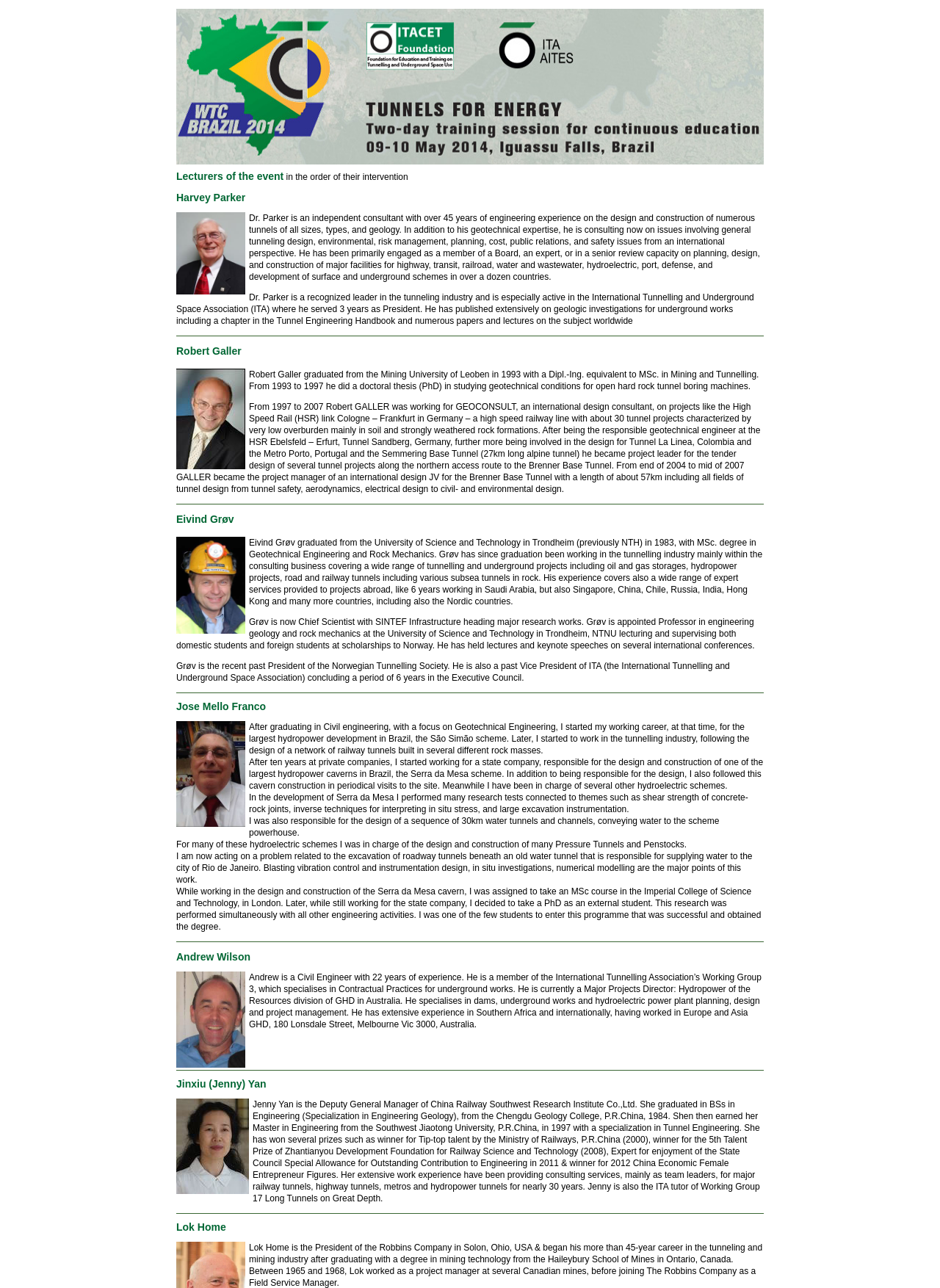What is the orientation of the separators on the webpage?
Give a one-word or short-phrase answer derived from the screenshot.

horizontal